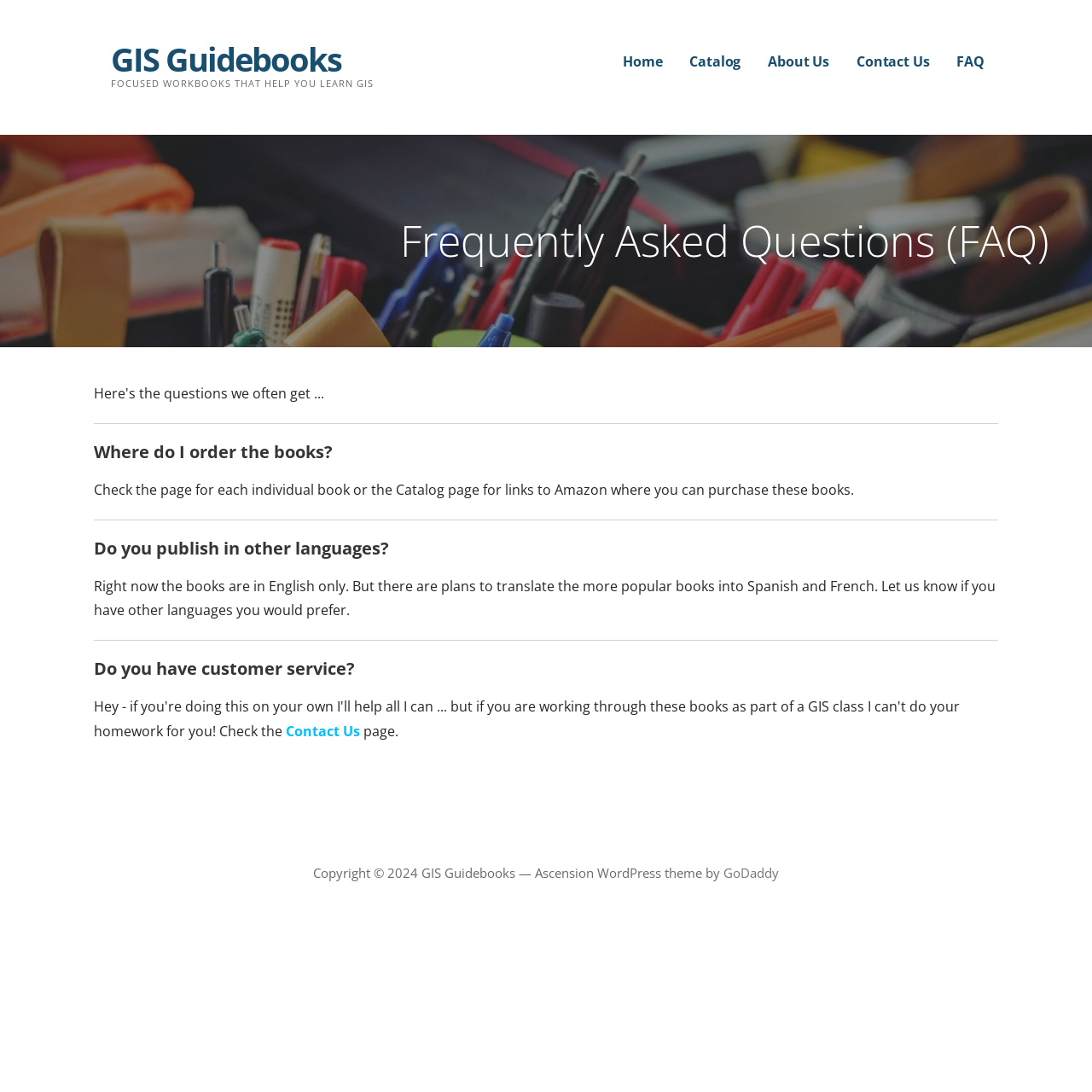What is the topic of the first FAQ question?
Using the image provided, answer with just one word or phrase.

Where to order the books